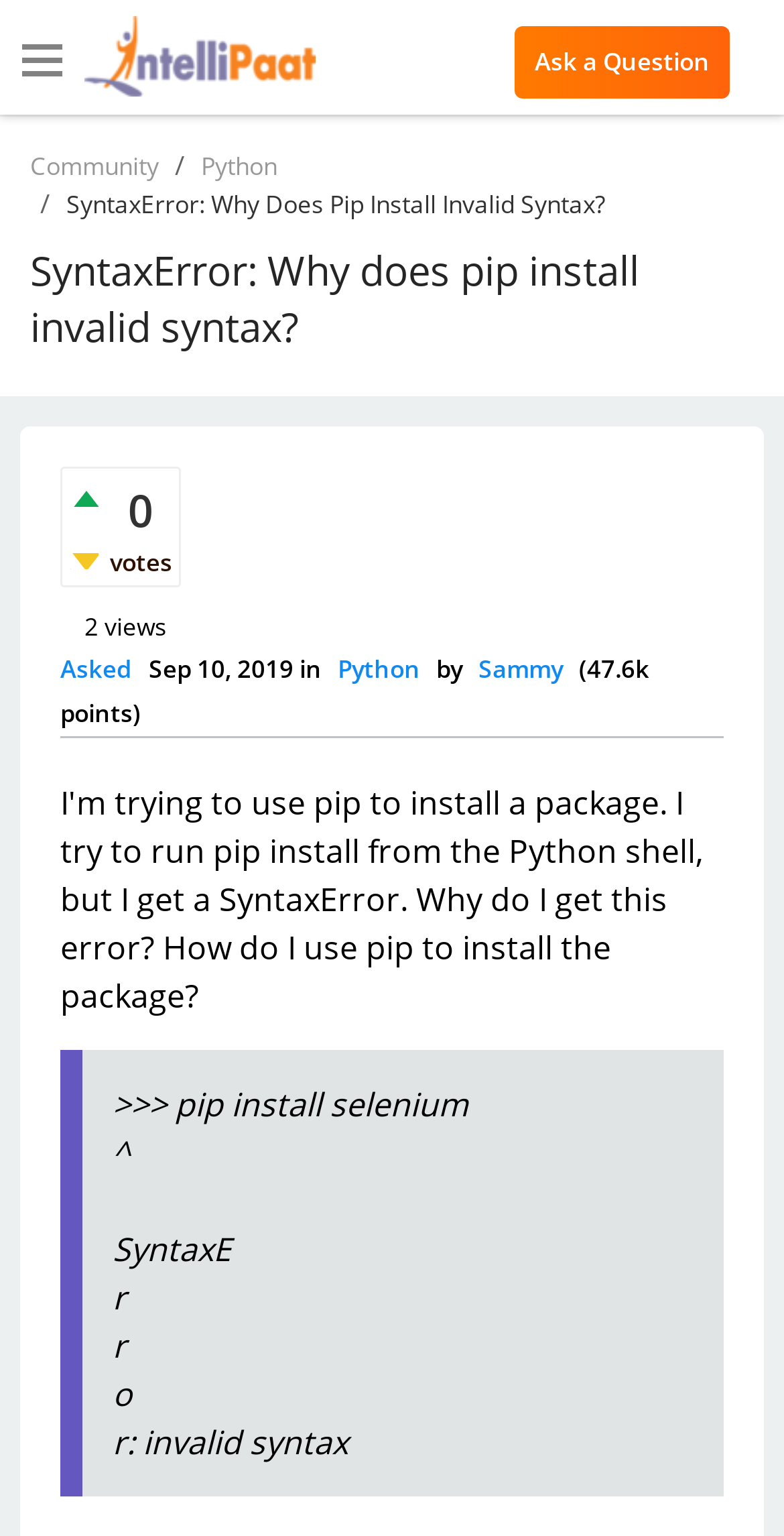What is the topic category of the question?
Identify the answer in the screenshot and reply with a single word or phrase.

Python